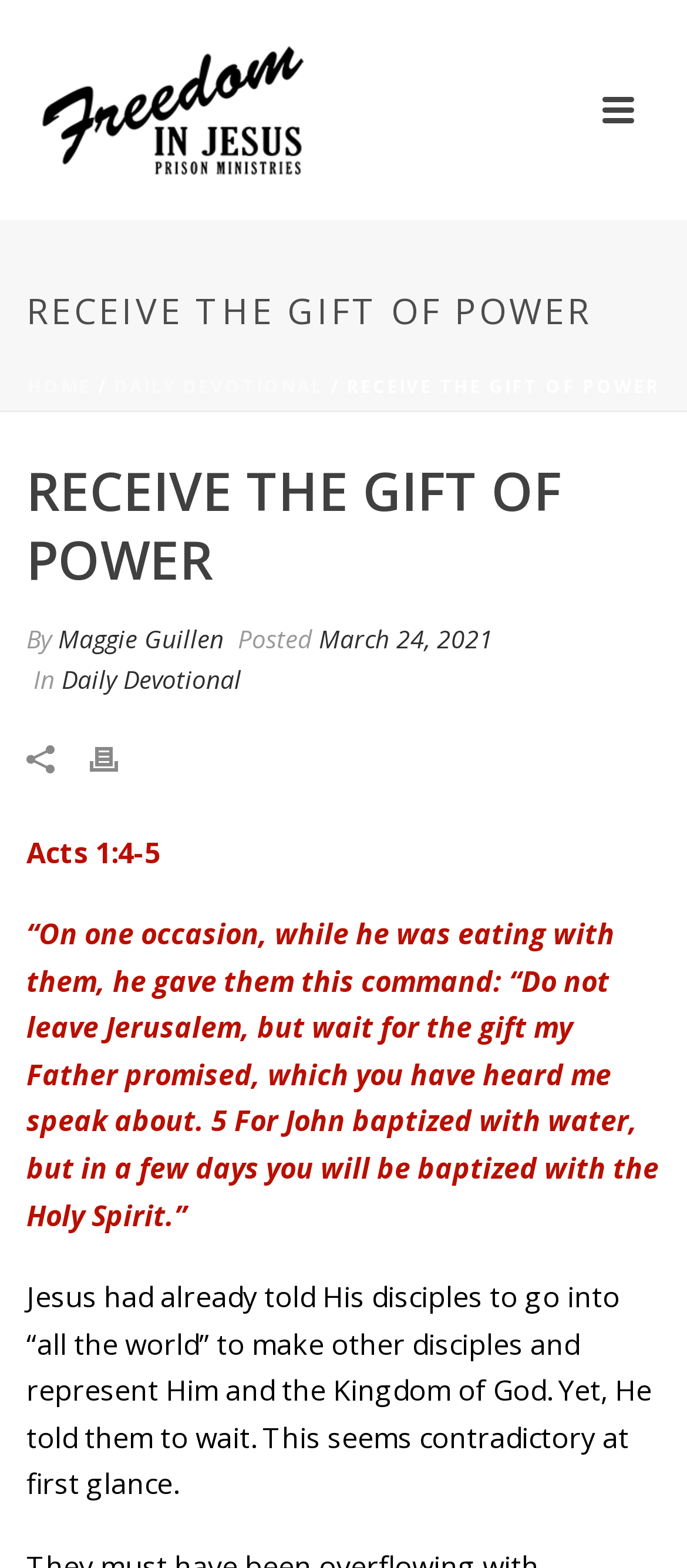Extract the bounding box coordinates for the described element: "Home". The coordinates should be represented as four float numbers between 0 and 1: [left, top, right, bottom].

[0.04, 0.238, 0.132, 0.254]